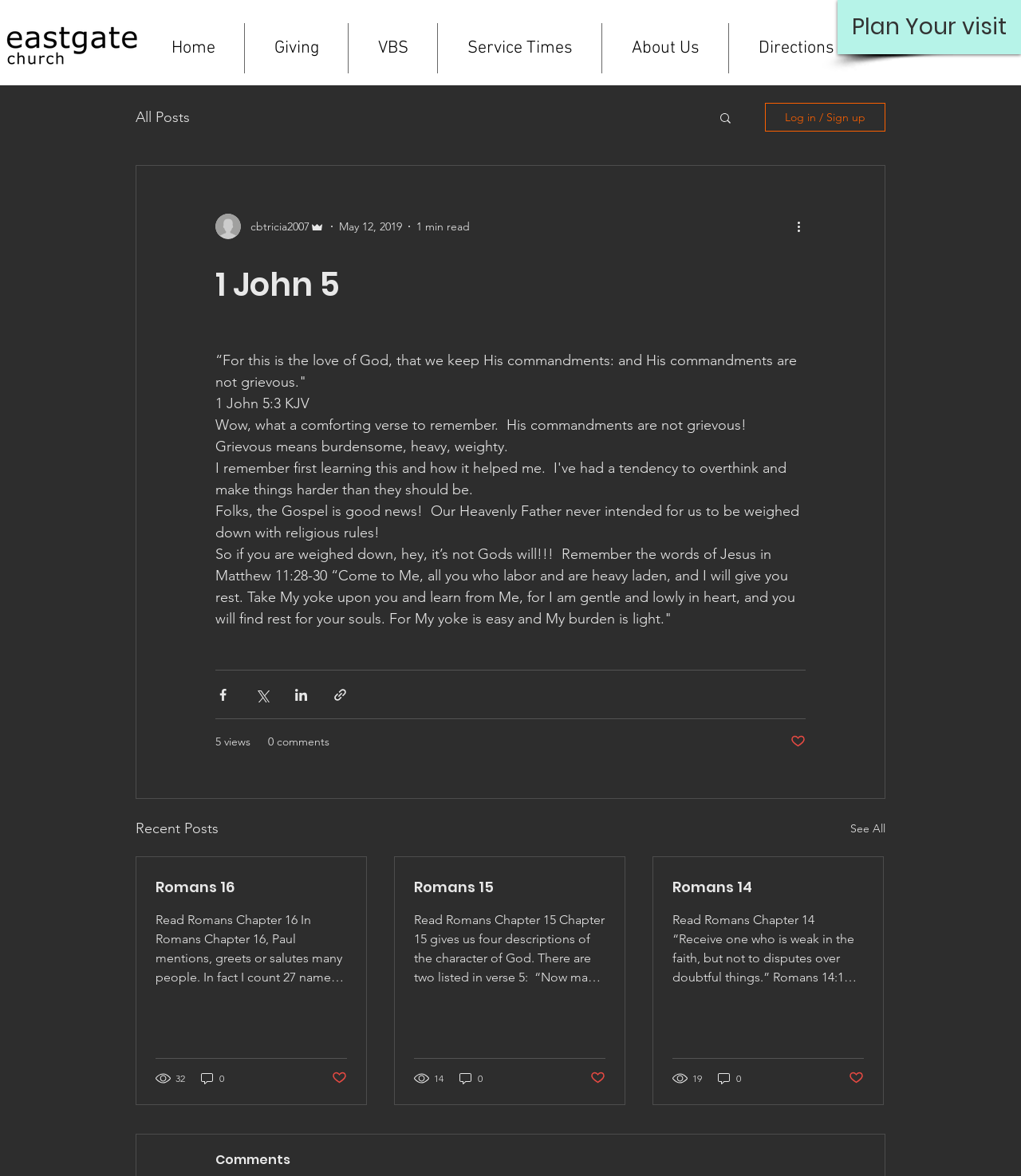Determine and generate the text content of the webpage's headline.

1 John 5